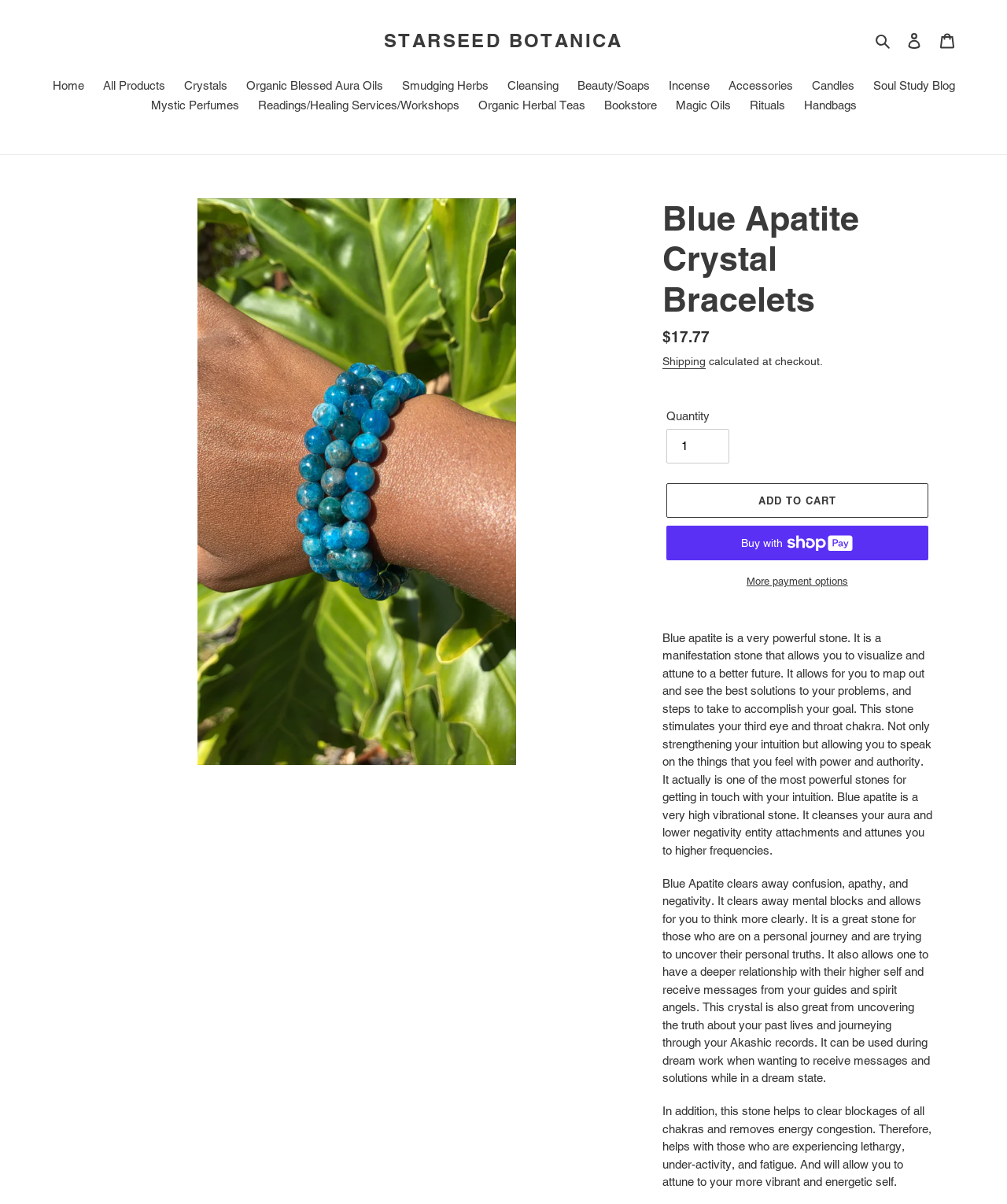How much does the crystal bracelet cost?
Please give a detailed and elaborate answer to the question based on the image.

I found the answer by looking at the description list detail on the webpage, which shows the regular price of the product as $17.77.